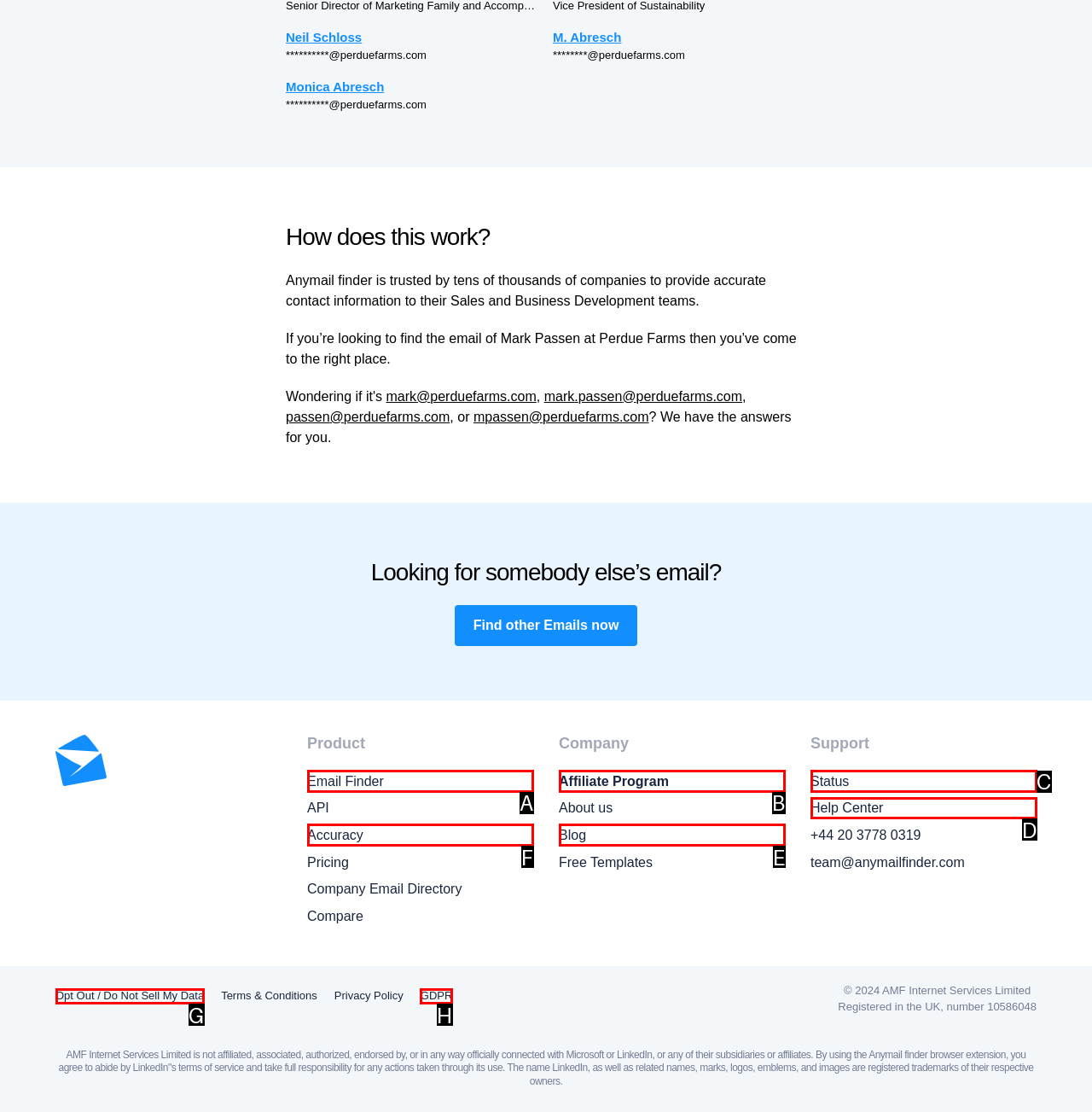Specify the letter of the UI element that should be clicked to achieve the following: Read the blog
Provide the corresponding letter from the choices given.

E